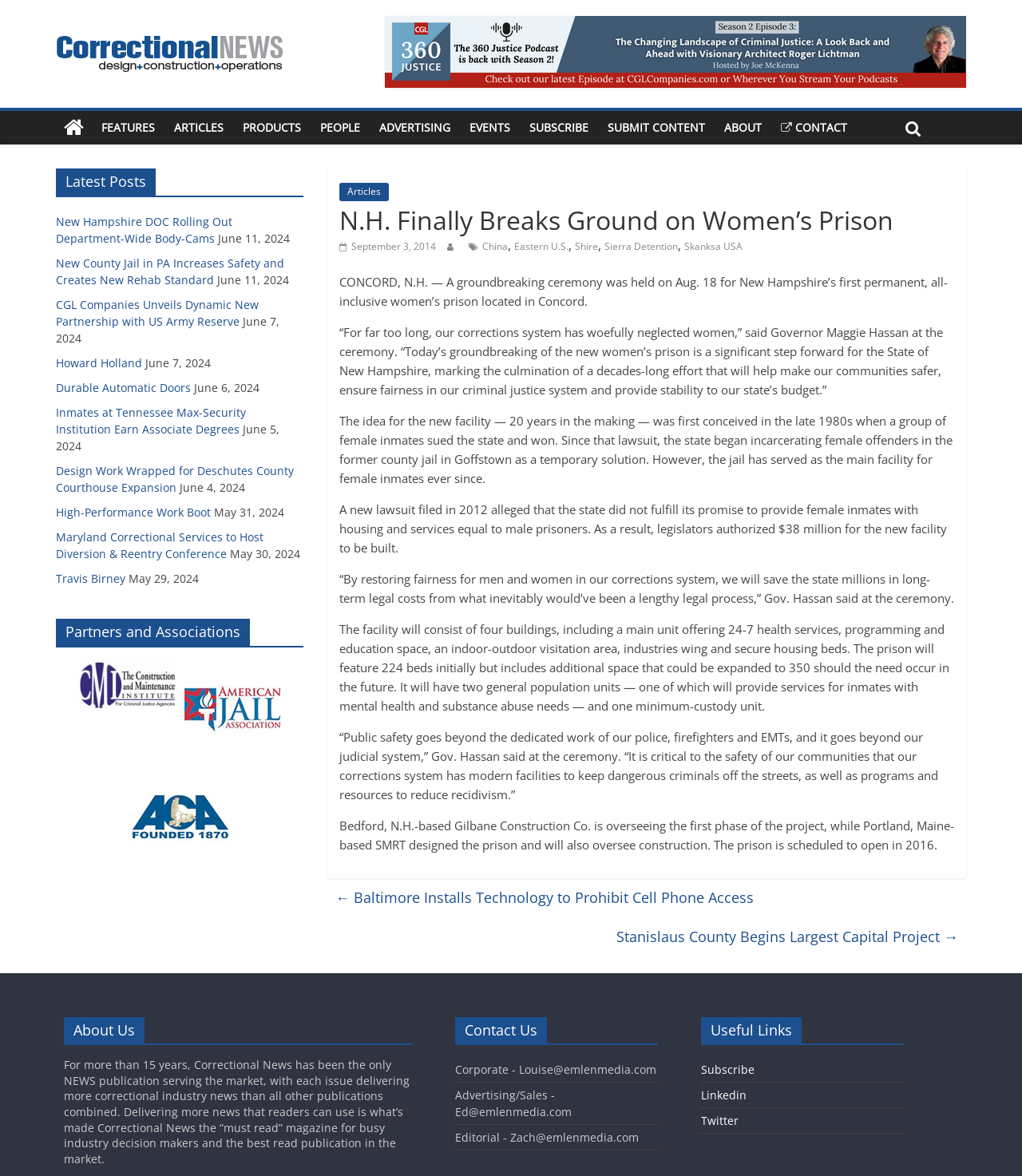Give a short answer using one word or phrase for the question:
Who is the governor mentioned in the article?

Maggie Hassan